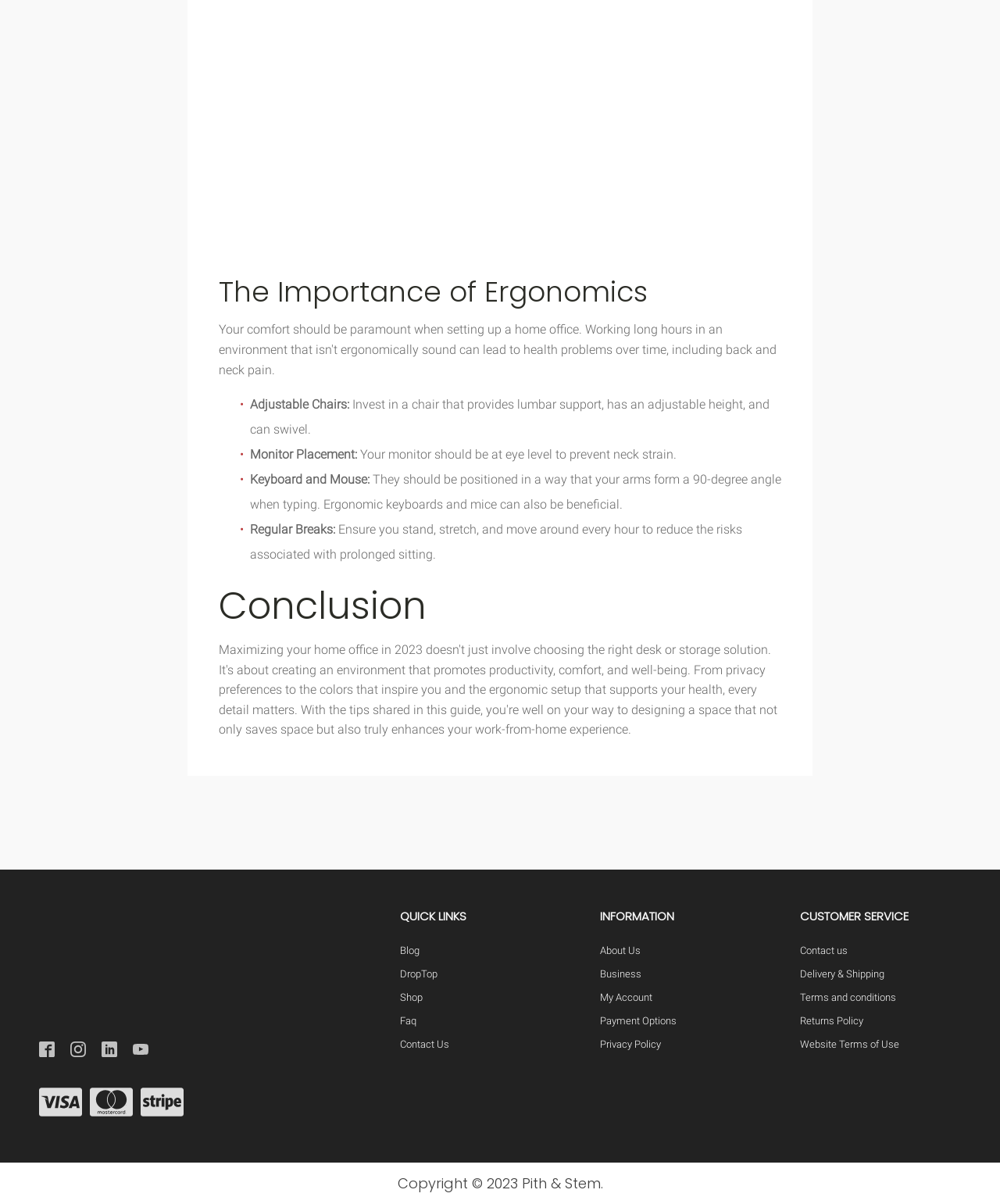Determine the bounding box for the HTML element described here: "← Previous Post". The coordinates should be given as [left, top, right, bottom] with each number being a float between 0 and 1.

None